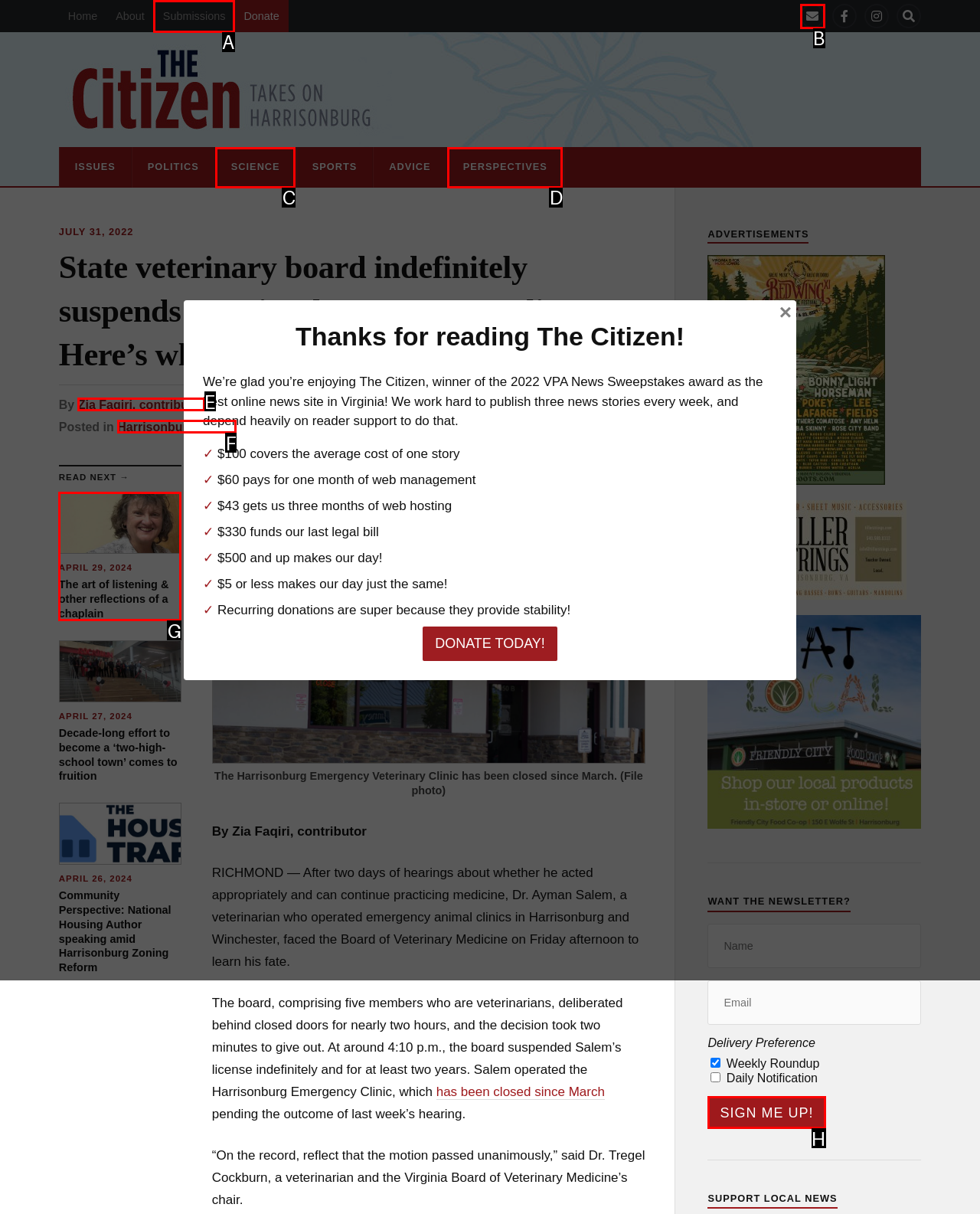Tell me which one HTML element best matches the description: Cart Answer with the option's letter from the given choices directly.

None